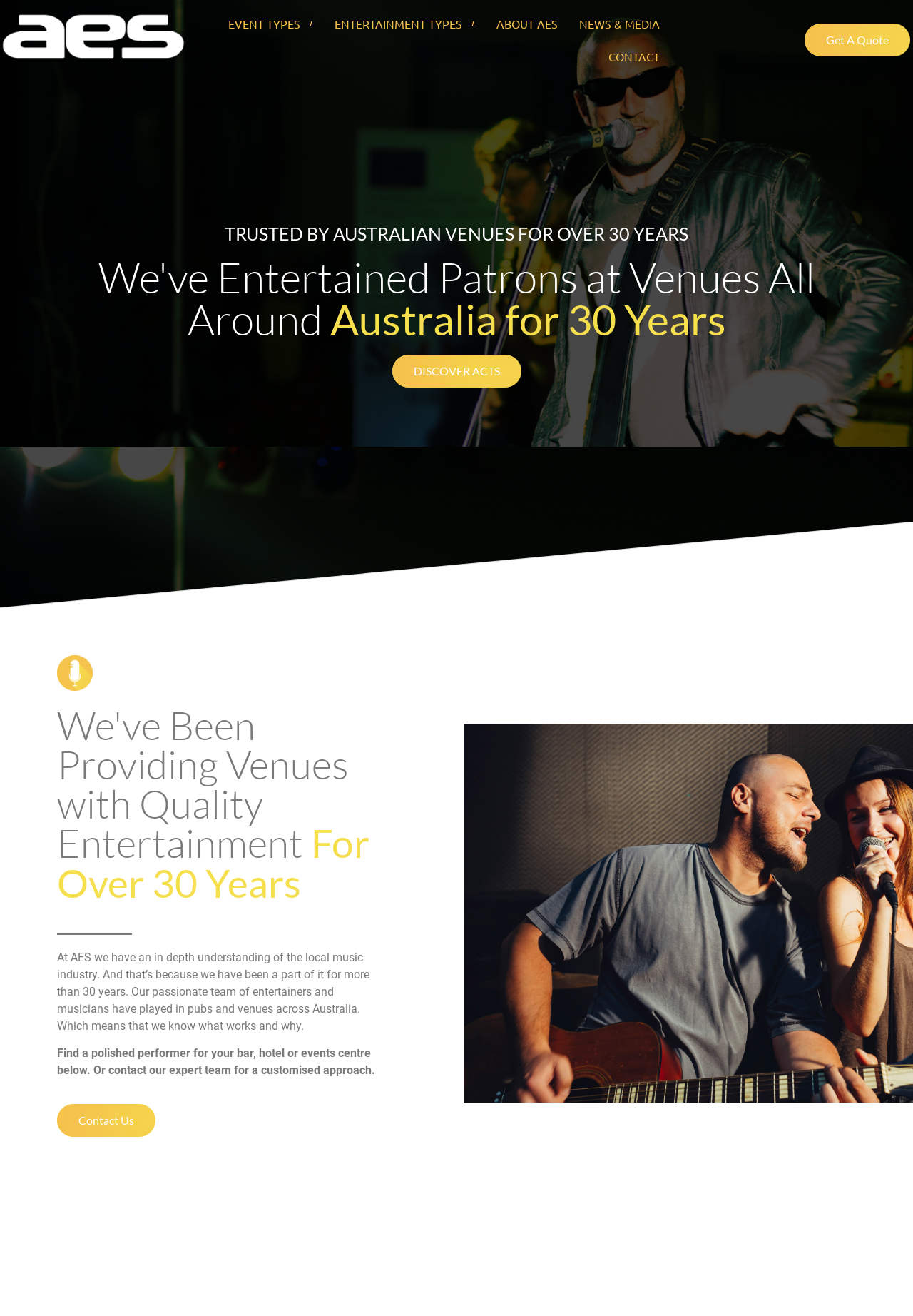What is the color of the AES logo?
Using the image, answer in one word or phrase.

Yellow